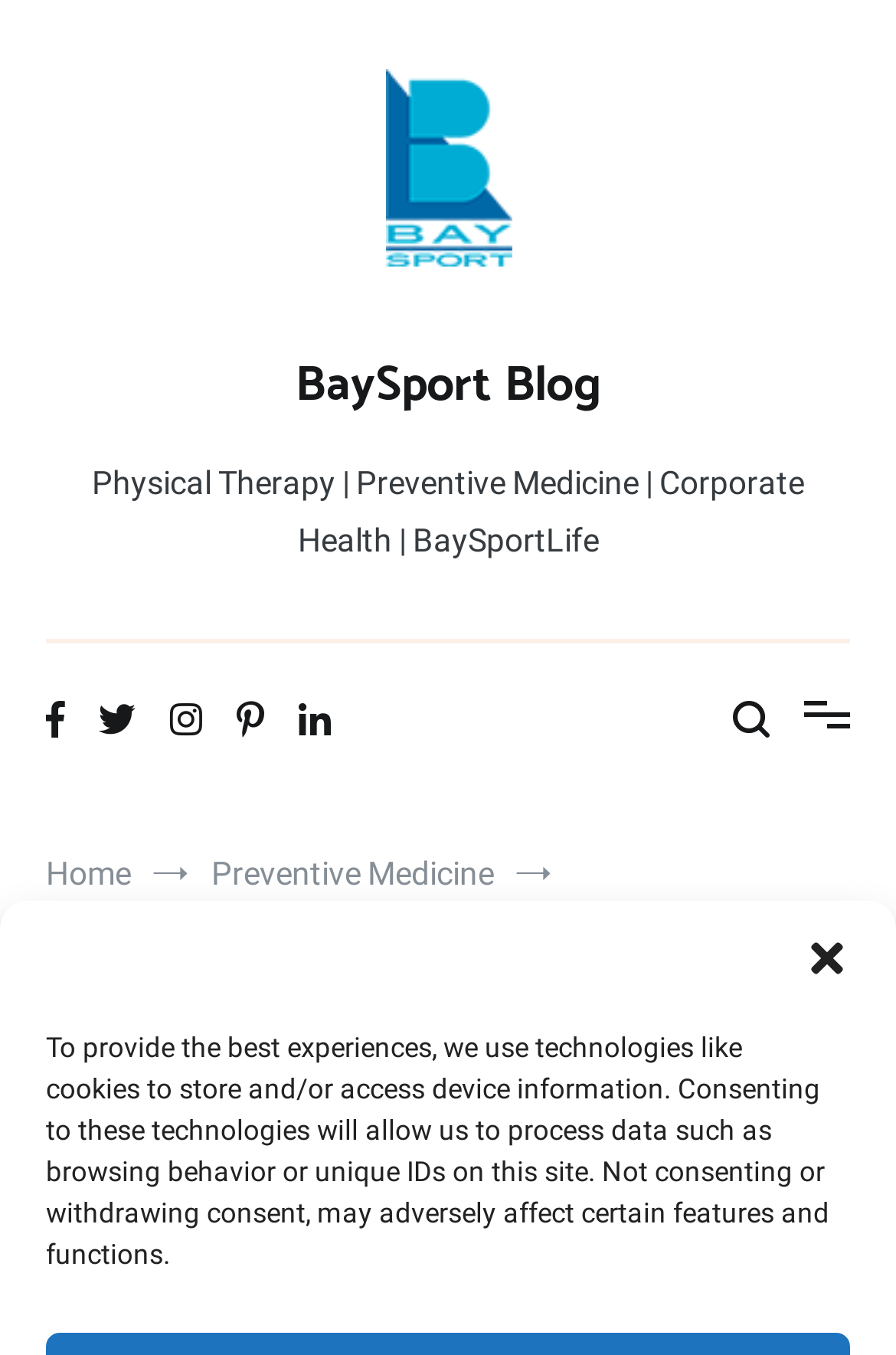Please identify the bounding box coordinates of the area I need to click to accomplish the following instruction: "check the NUTRITION link".

[0.344, 0.87, 0.5, 0.903]